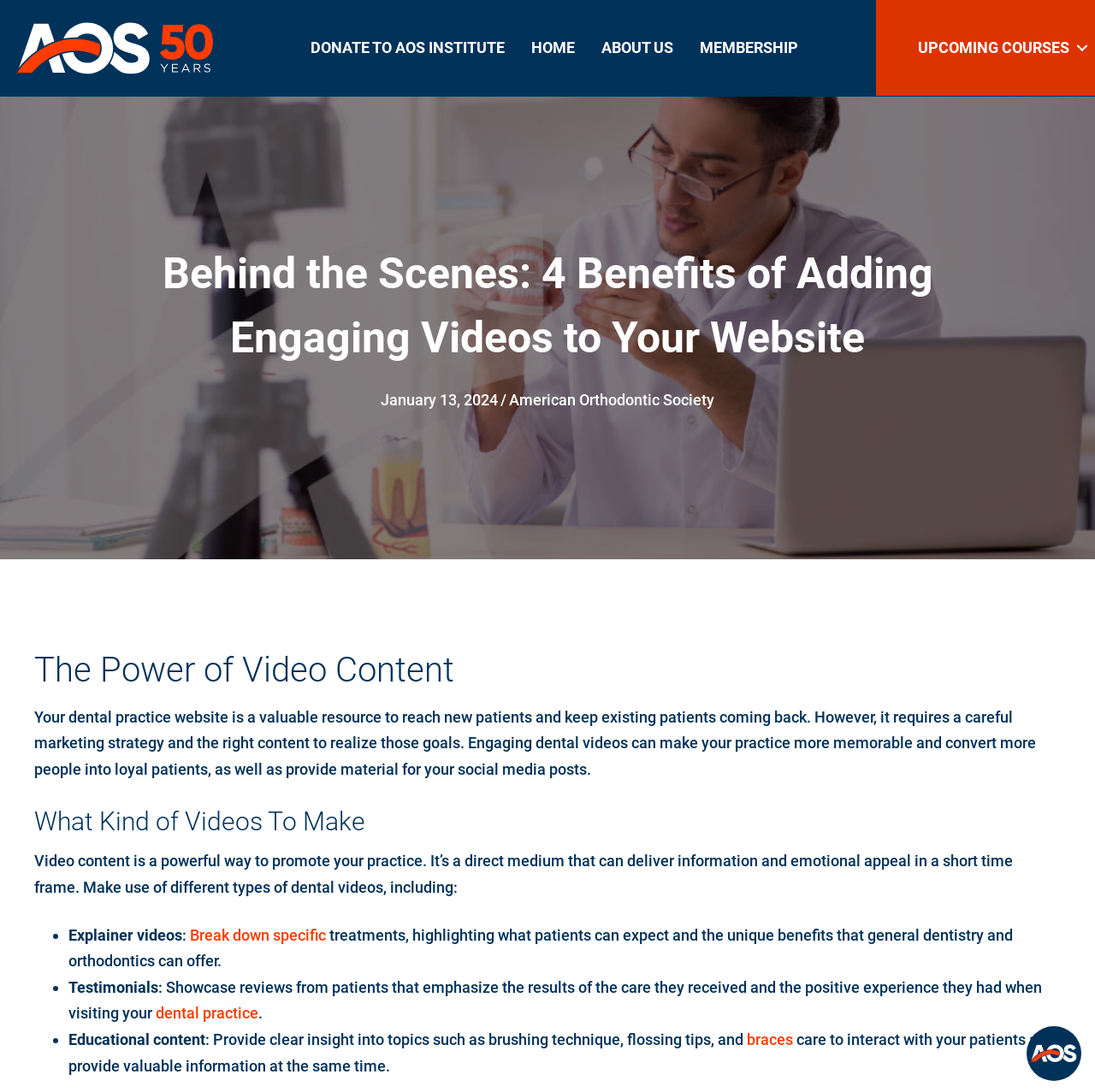Explain the webpage in detail.

The webpage appears to be an article discussing the benefits of adding engaging videos to a dental practice website. At the top left corner, there is a logo of "AOS 50 Years" with a link to it. Below the logo, there is a navigation menu with links to "DONATE TO AOS INSTITUTE", "HOME", "ABOUT US", and "MEMBERSHIP". 

On the right side of the page, there is another navigation menu with a link to "UPCOMING COURSES". 

The main content of the page starts with a heading "Behind the Scenes: 4 Benefits of Adding Engaging Videos to Your Website" followed by a date "January 13, 2024" and a link to "American Orthodontic Society". 

Below this, there is a section titled "The Power of Video Content" which discusses the importance of video content on a dental practice website. This section is followed by another section titled "What Kind of Videos To Make" which provides suggestions for different types of dental videos, including explainer videos, testimonials, and educational content. 

Each of these video types is described in a bullet point list with brief explanations. There are three links within this section: "Break down specific", "dental practice", and "braces". 

At the bottom right corner of the page, there is a button labeled "Open Chat".